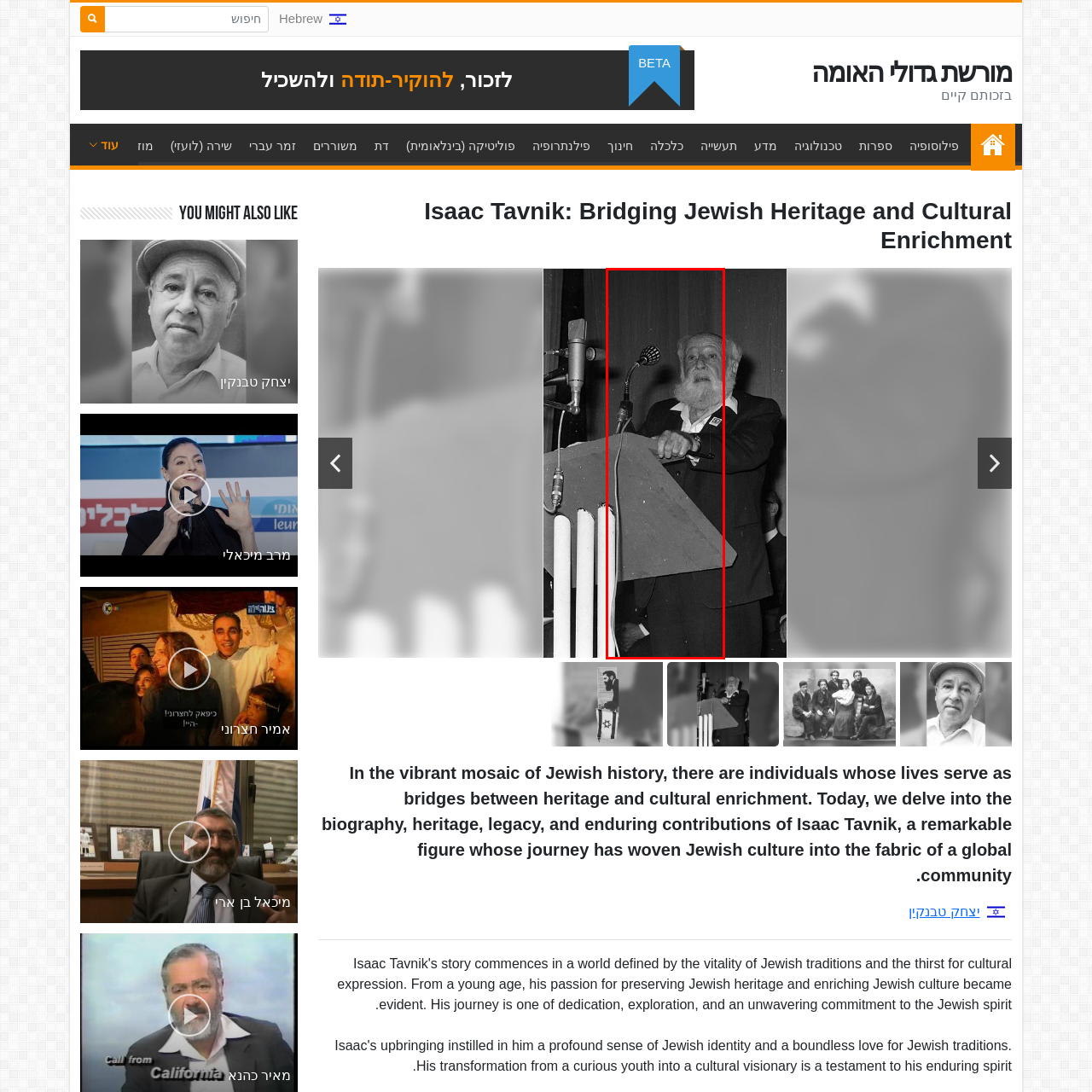Observe the image within the red outline and respond to the ensuing question with a detailed explanation based on the visual aspects of the image: 
What is the purpose of the microphone?

The microphone is positioned closely to the man, indicating that he is speaking to an audience, and the caption suggests that his message is significant, implying that the microphone is being used to amplify his voice and convey his message to the listeners.